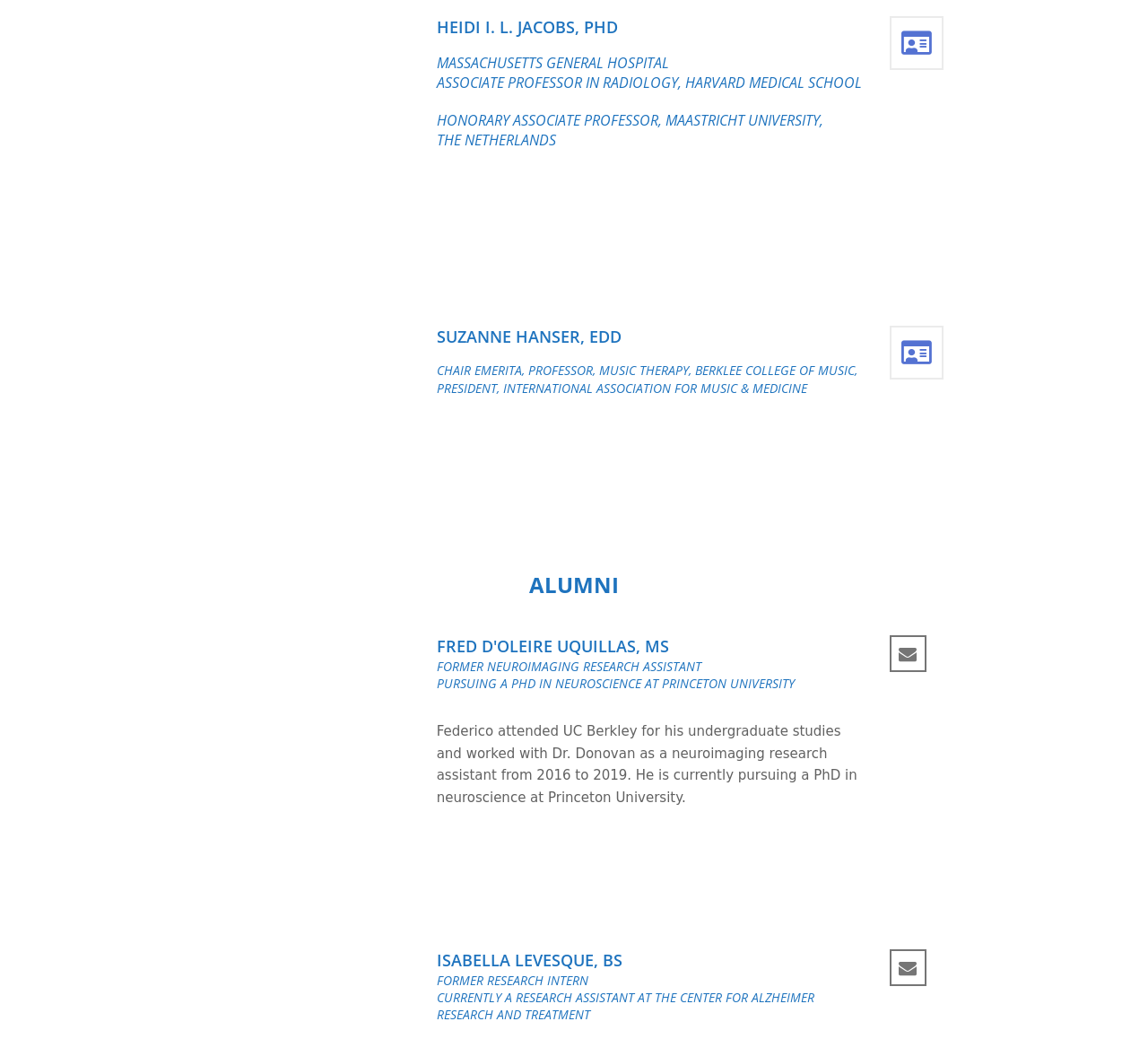Please give a short response to the question using one word or a phrase:
What is the profession of Heidi I. L. Jacobs?

Radiology professor